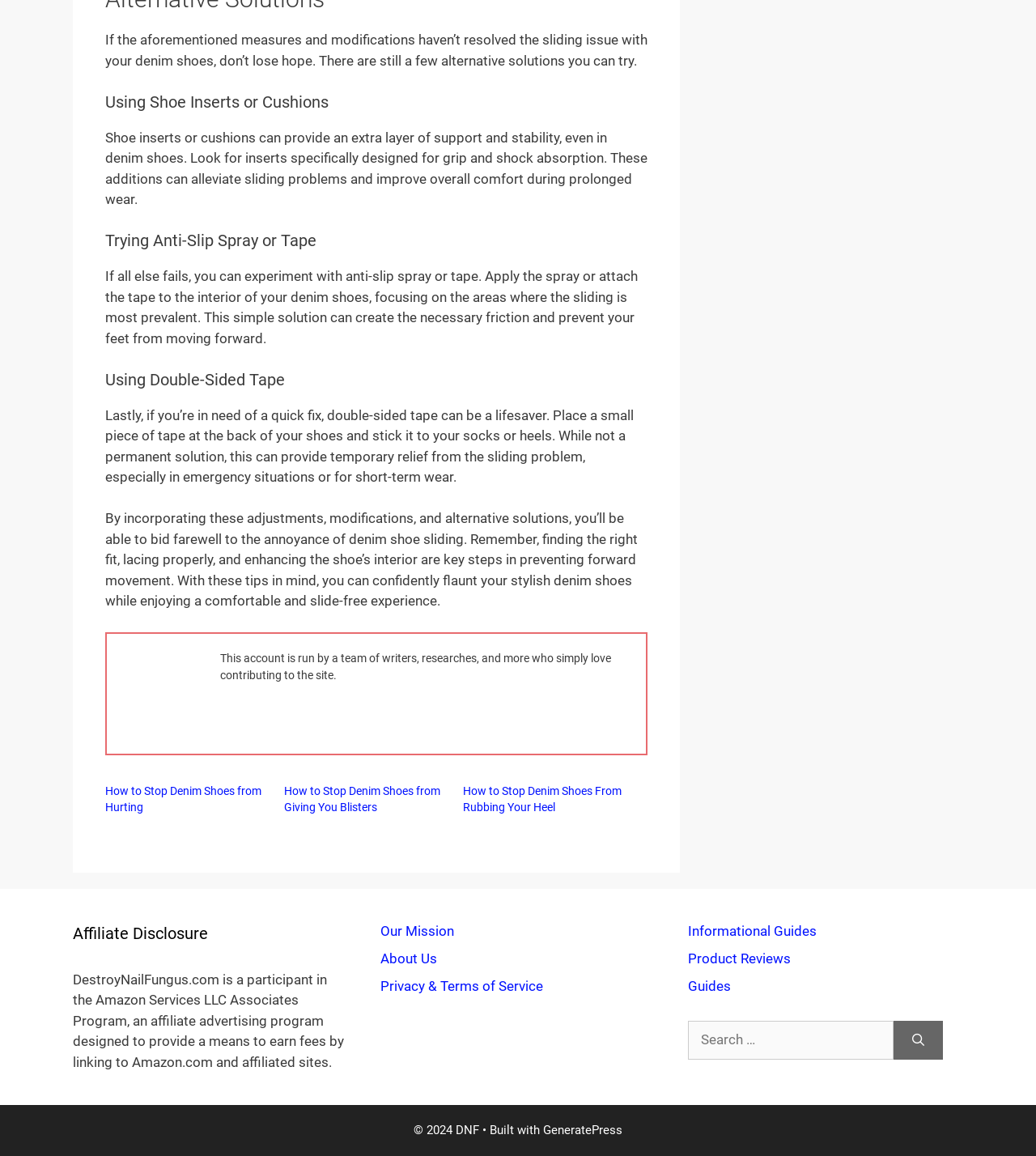Please mark the bounding box coordinates of the area that should be clicked to carry out the instruction: "Click on 'GeneratePress'".

[0.524, 0.972, 0.601, 0.984]